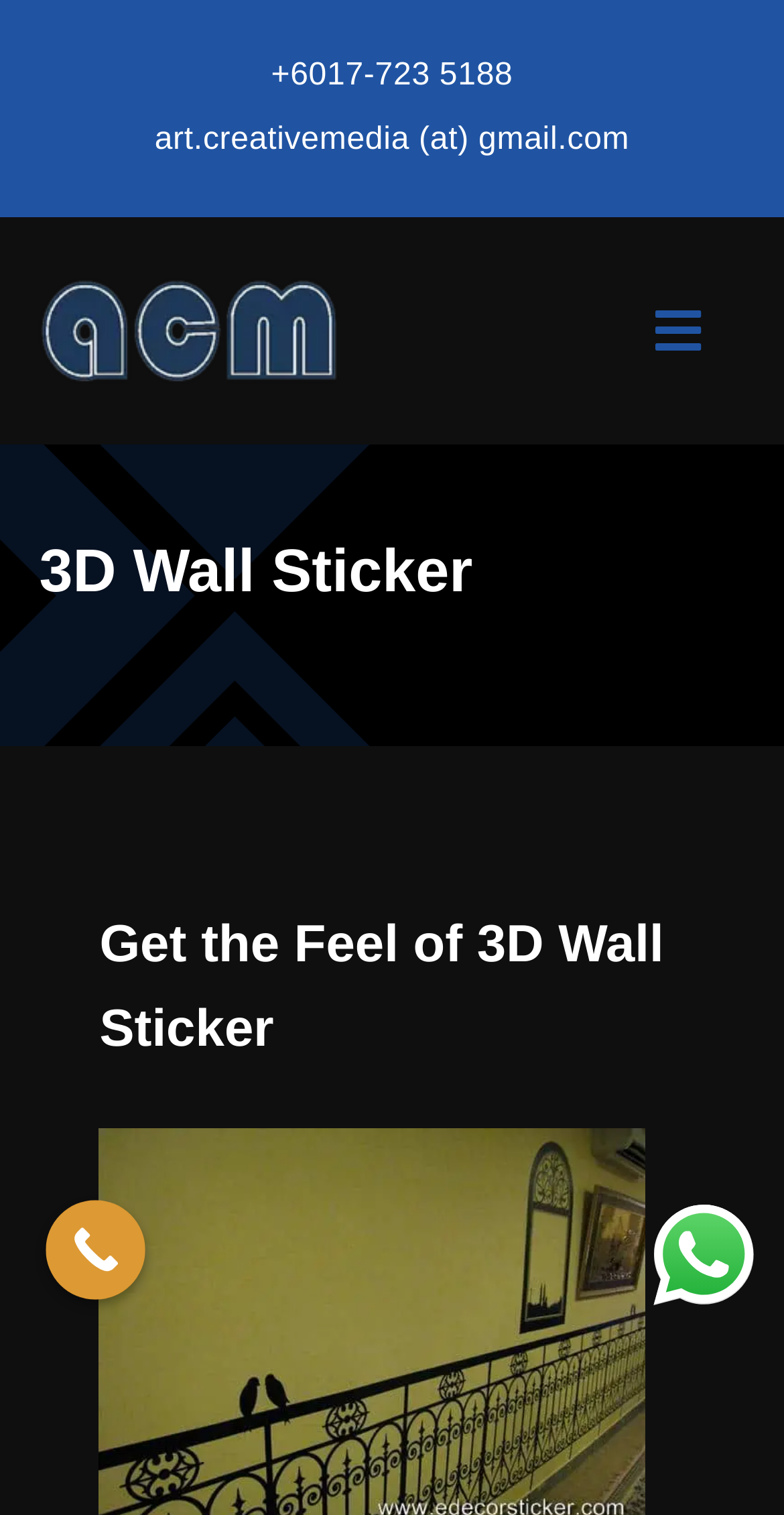Identify the bounding box coordinates for the UI element described as: "Products". The coordinates should be provided as four floats between 0 and 1: [left, top, right, bottom].

[0.0, 0.389, 1.0, 0.476]